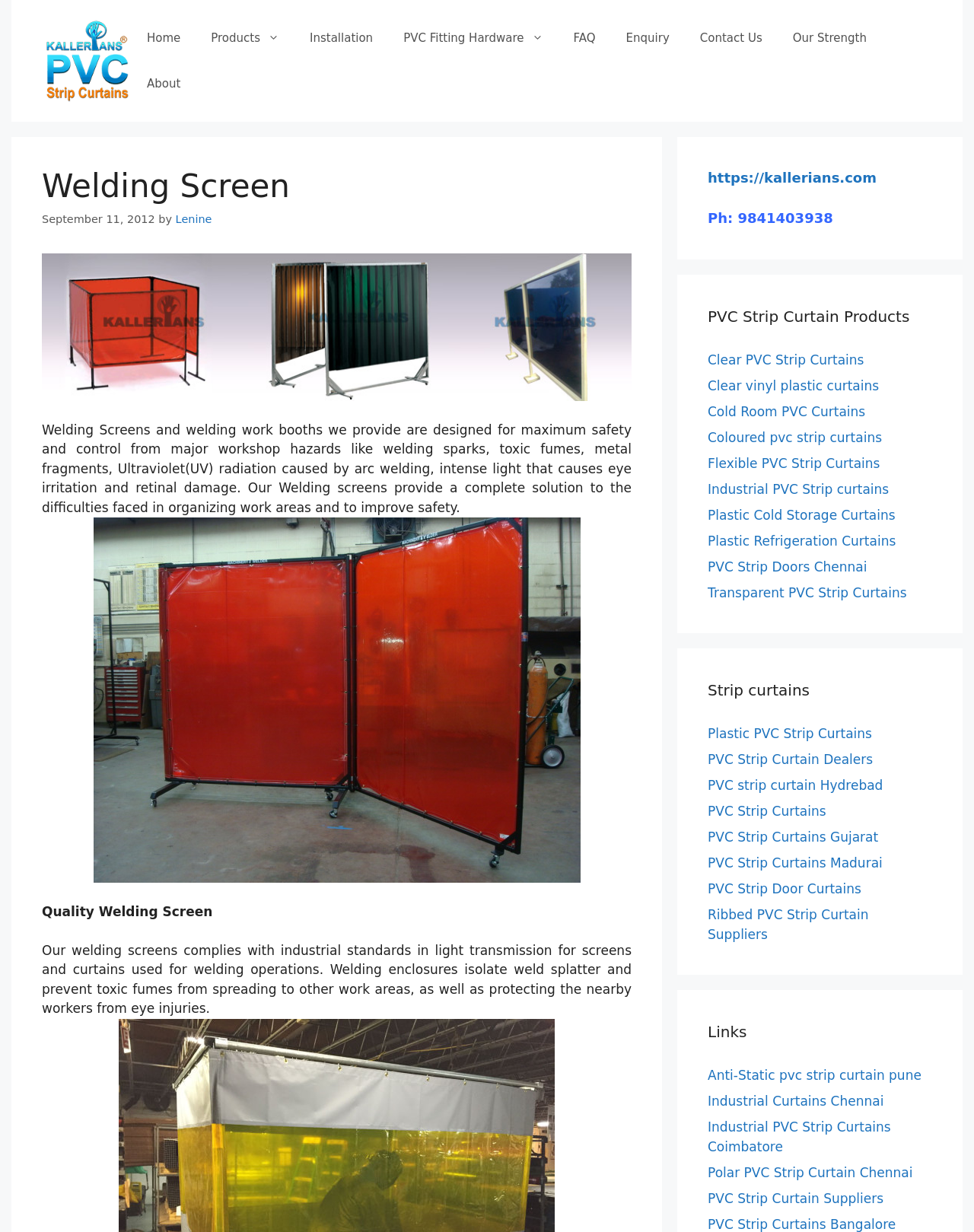Use a single word or phrase to answer the question: What is the purpose of Welding Screens?

Safety and control